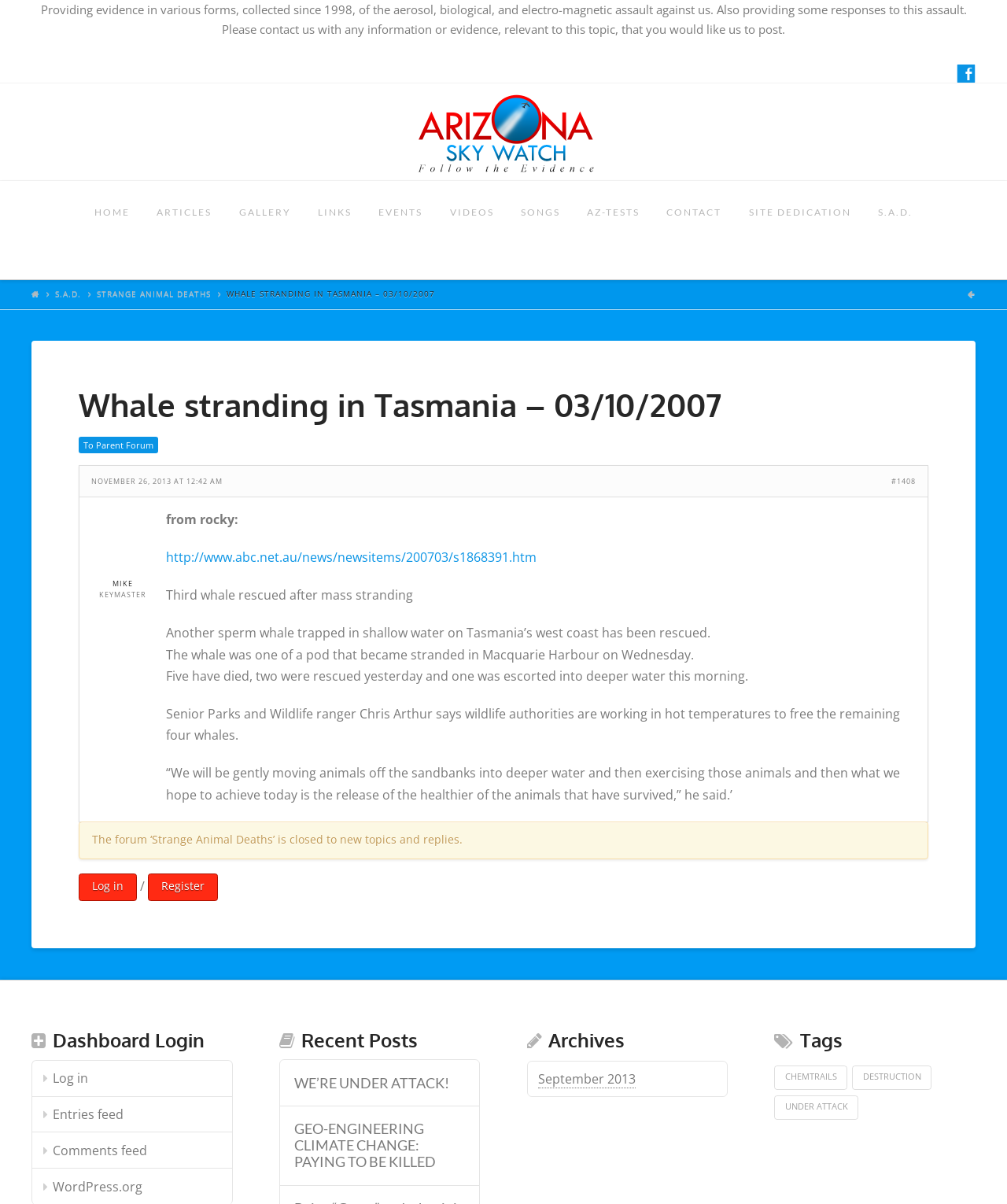Pinpoint the bounding box coordinates of the clickable area necessary to execute the following instruction: "Read the article 'Whale stranding in Tasmania – 03/10/2007'". The coordinates should be given as four float numbers between 0 and 1, namely [left, top, right, bottom].

[0.078, 0.322, 0.922, 0.35]